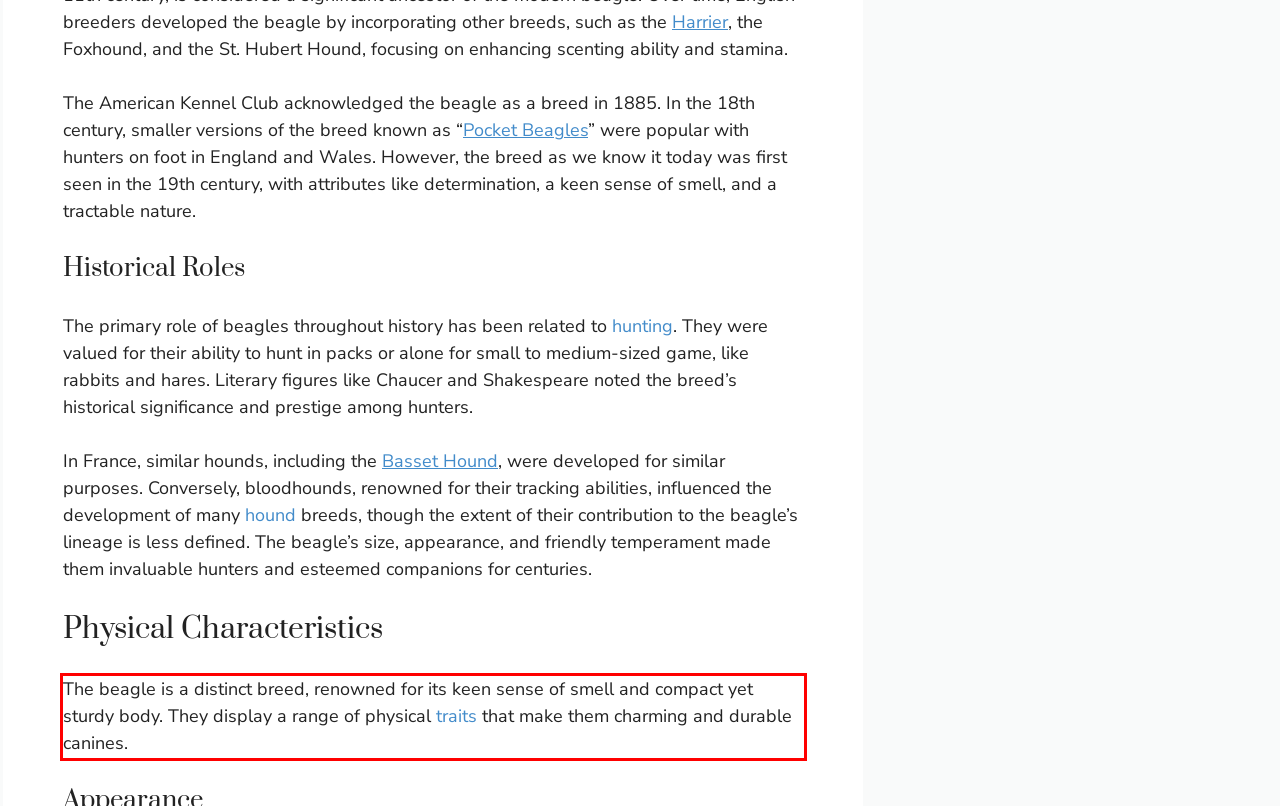Please look at the webpage screenshot and extract the text enclosed by the red bounding box.

The beagle is a distinct breed, renowned for its keen sense of smell and compact yet sturdy body. They display a range of physical traits that make them charming and durable canines.